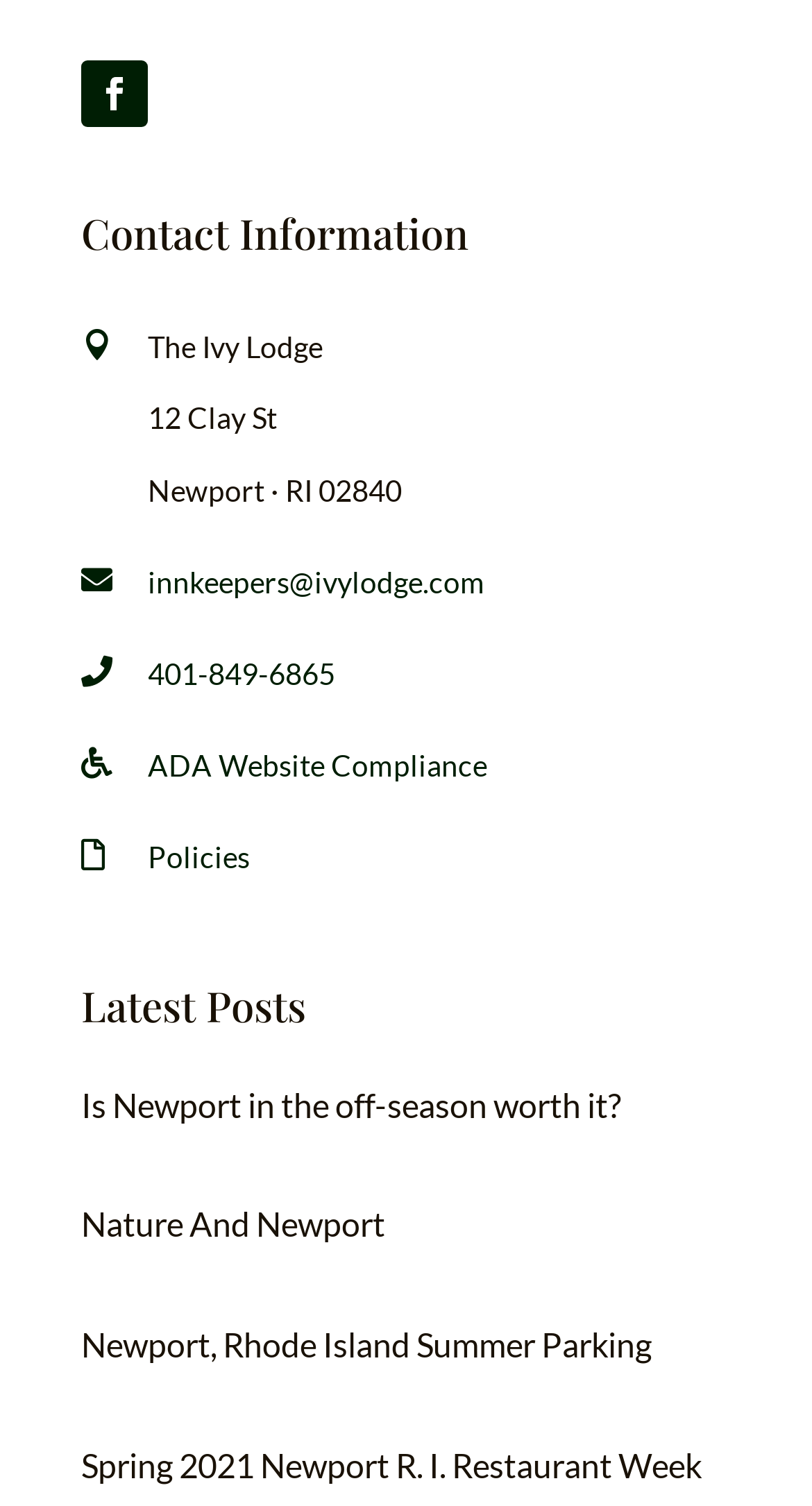What is the name of the lodge?
Look at the image and respond with a one-word or short phrase answer.

The Ivy Lodge